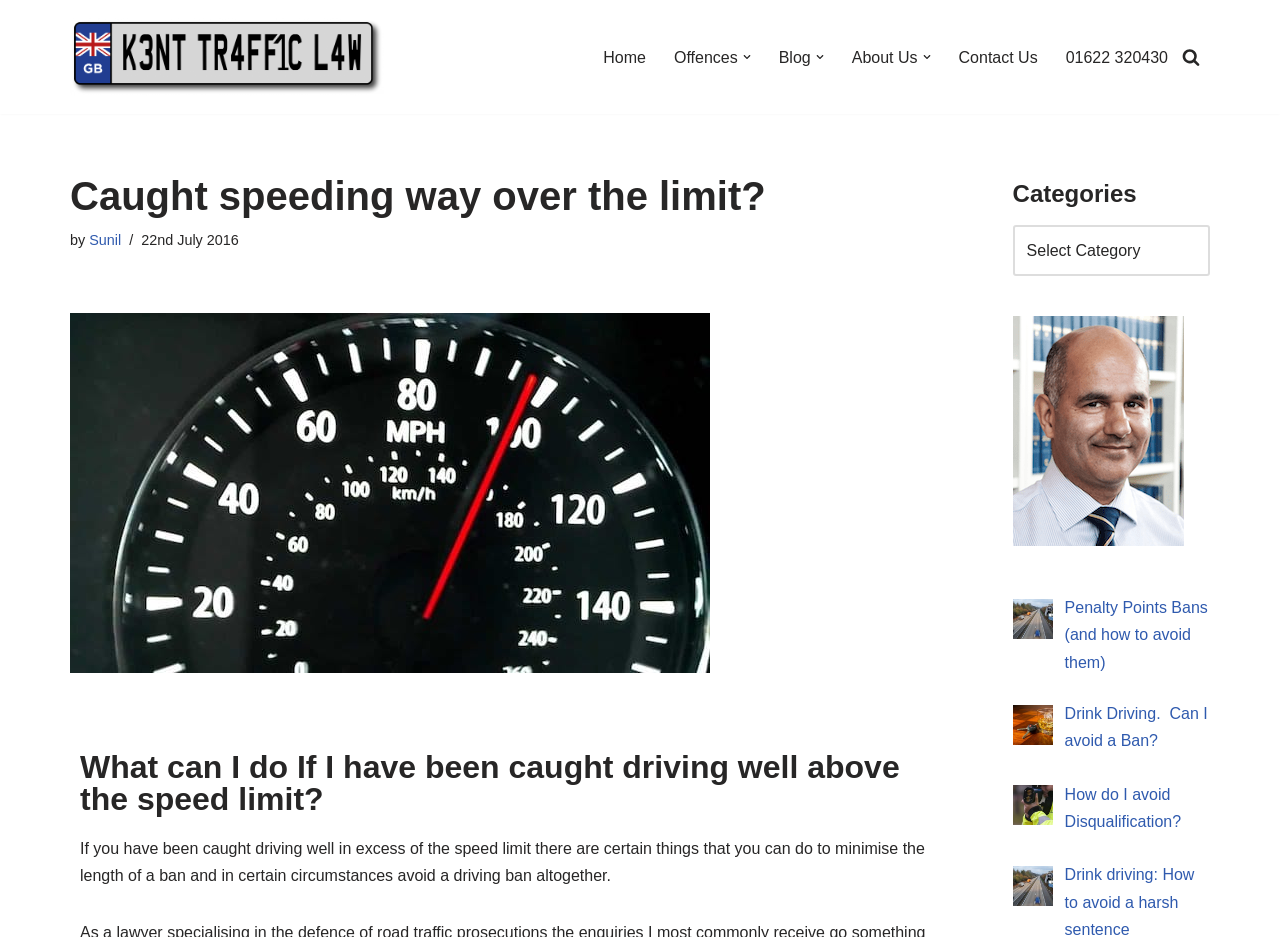Extract the bounding box of the UI element described as: "How do I avoid Disqualification?".

[0.832, 0.838, 0.923, 0.886]